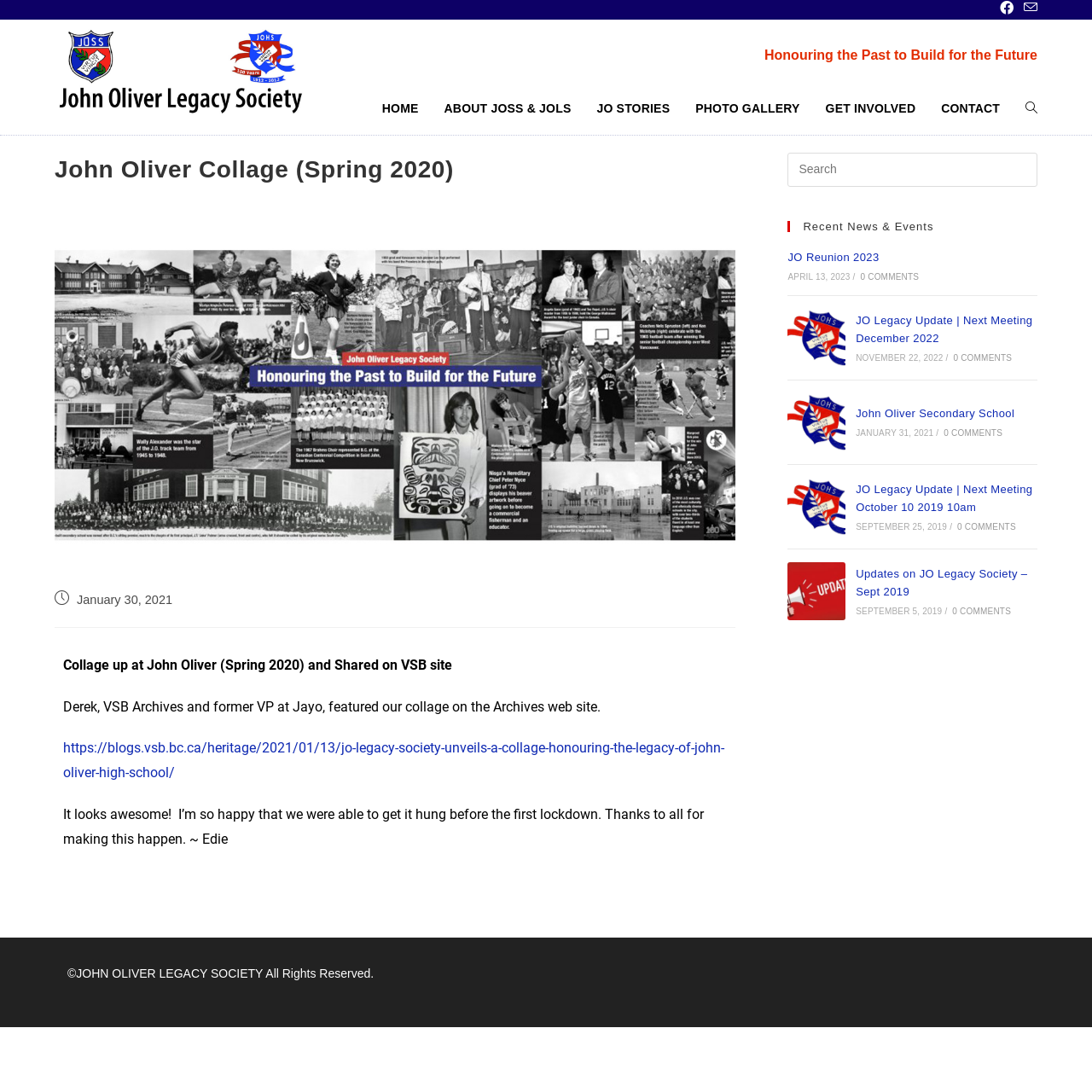Highlight the bounding box coordinates of the region I should click on to meet the following instruction: "Search for a topic".

None